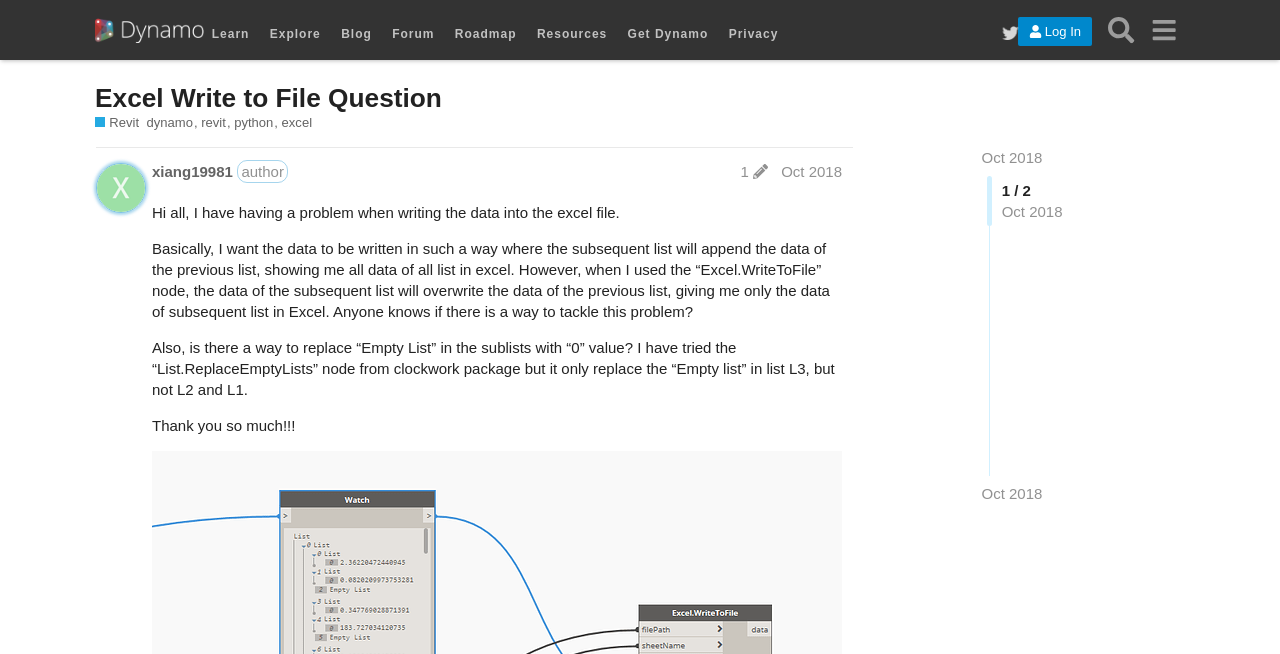Please locate the bounding box coordinates of the element that needs to be clicked to achieve the following instruction: "Search for something". The coordinates should be four float numbers between 0 and 1, i.e., [left, top, right, bottom].

[0.859, 0.013, 0.892, 0.079]